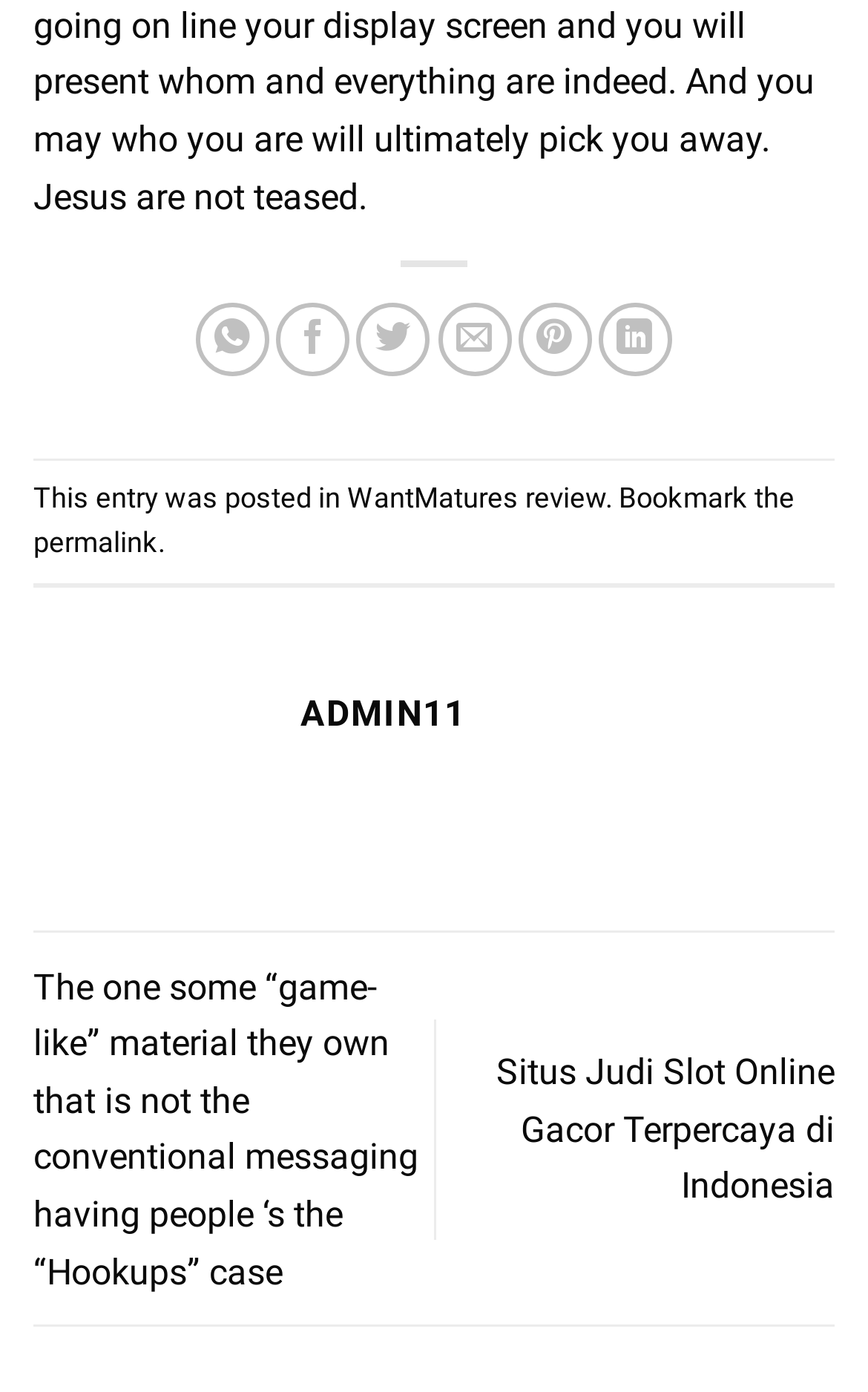What is the title of the main content?
Carefully analyze the image and provide a detailed answer to the question.

I looked at the heading element on the webpage and found the text 'ADMIN11', which seems to be the title of the main content.